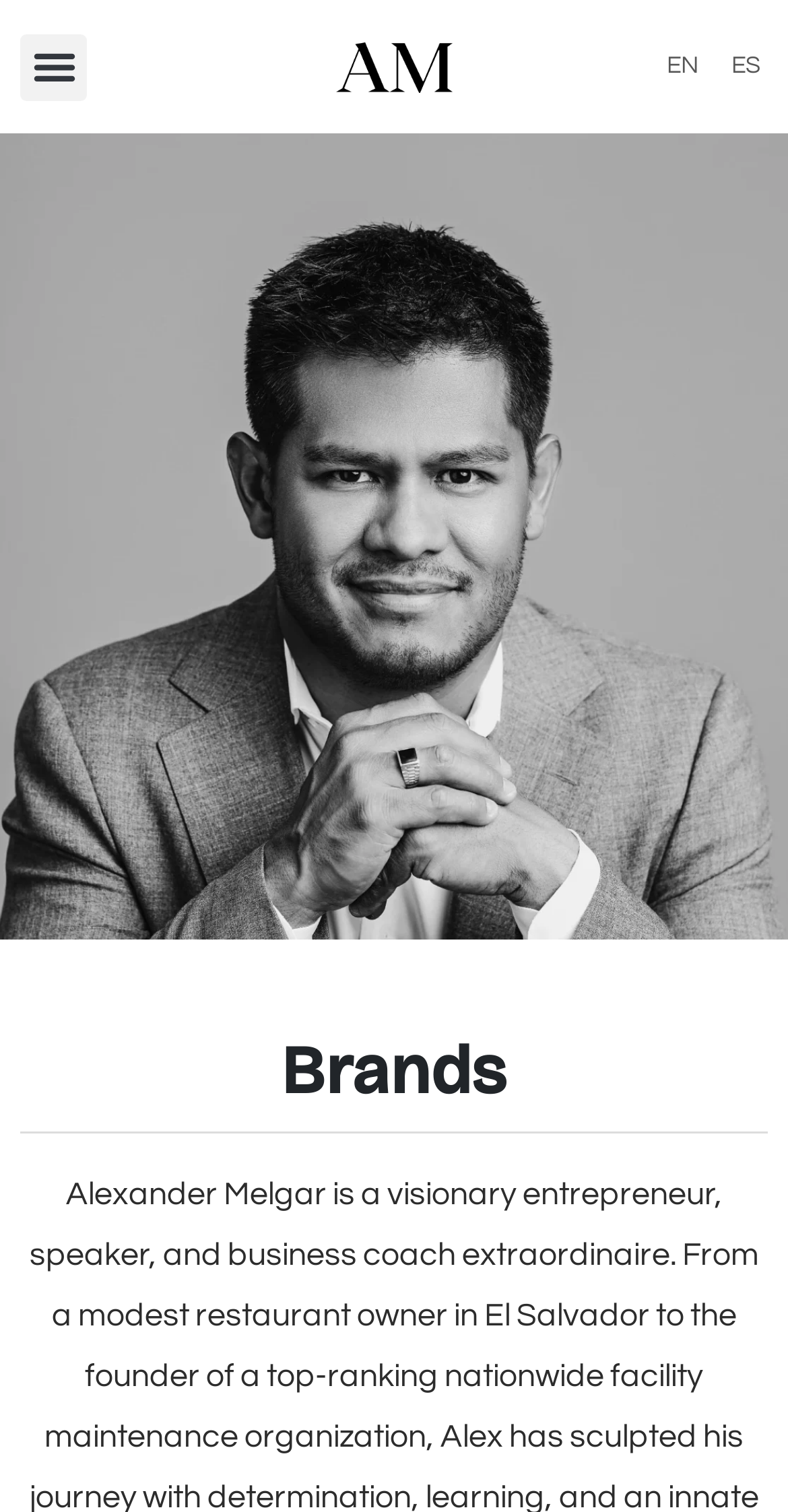Determine the bounding box coordinates for the UI element described. Format the coordinates as (top-left x, top-left y, bottom-right x, bottom-right y) and ensure all values are between 0 and 1. Element description: EN

[0.836, 0.027, 0.897, 0.062]